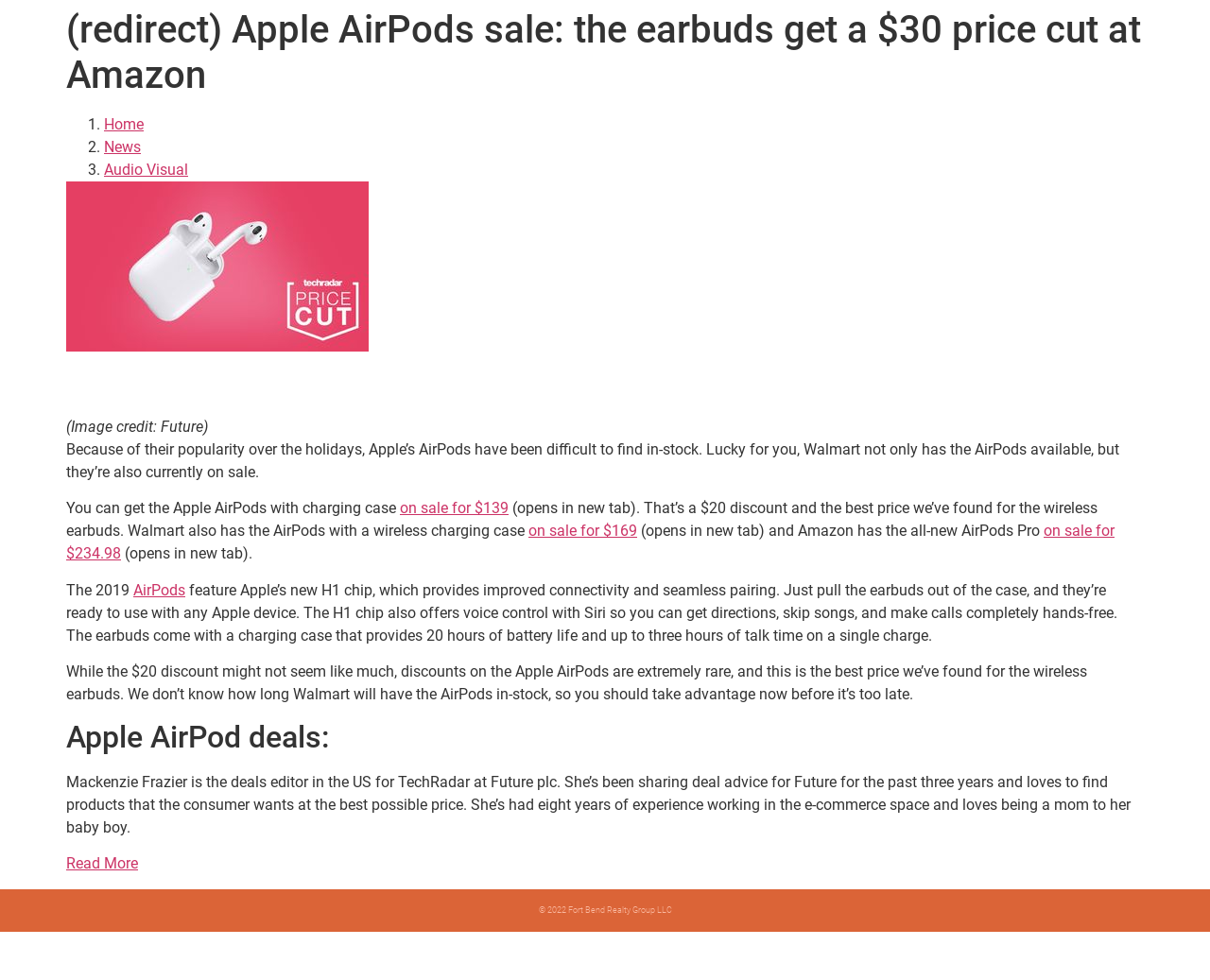Using the provided element description, identify the bounding box coordinates as (top-left x, top-left y, bottom-right x, bottom-right y). Ensure all values are between 0 and 1. Description: tends to raise their efficiency

None